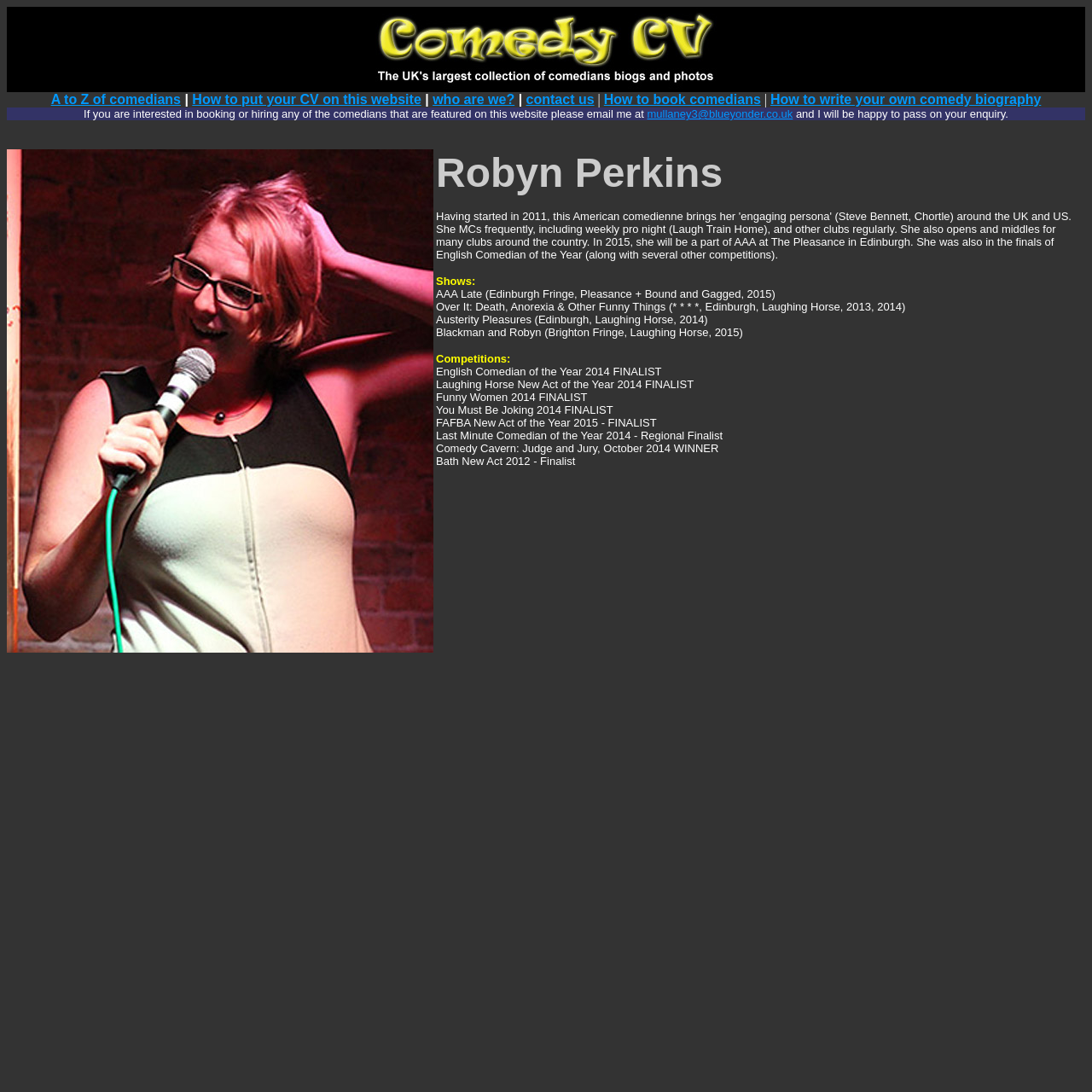Illustrate the webpage with a detailed description.

This webpage is a collection of comedians' biographies and photographs. At the top, there is a navigation menu with links to various sections, including "A to Z of comedians", "How to put your CV on this website", "who are we?", "contact us", "How to book comedians", and "How to write your own comedy biography". 

Below the navigation menu, there is a paragraph of text that provides information on how to book or hire comedians featured on the website. The paragraph includes an email address to contact for inquiries.

The main content of the webpage is a biography of a comedian, Robyn Perkins. The biography includes a photograph of the comedian, placed at the top left corner. The text describes her career, including her start in 2011, her performances, and her achievements in various comedy competitions. The biography is divided into sections, including a list of shows she has performed in and a list of competitions she has participated in.

Throughout the biography, there are several lines of text that provide specific details about her performances and achievements. The text is organized in a clear and easy-to-read format, with each section separated by a blank line.